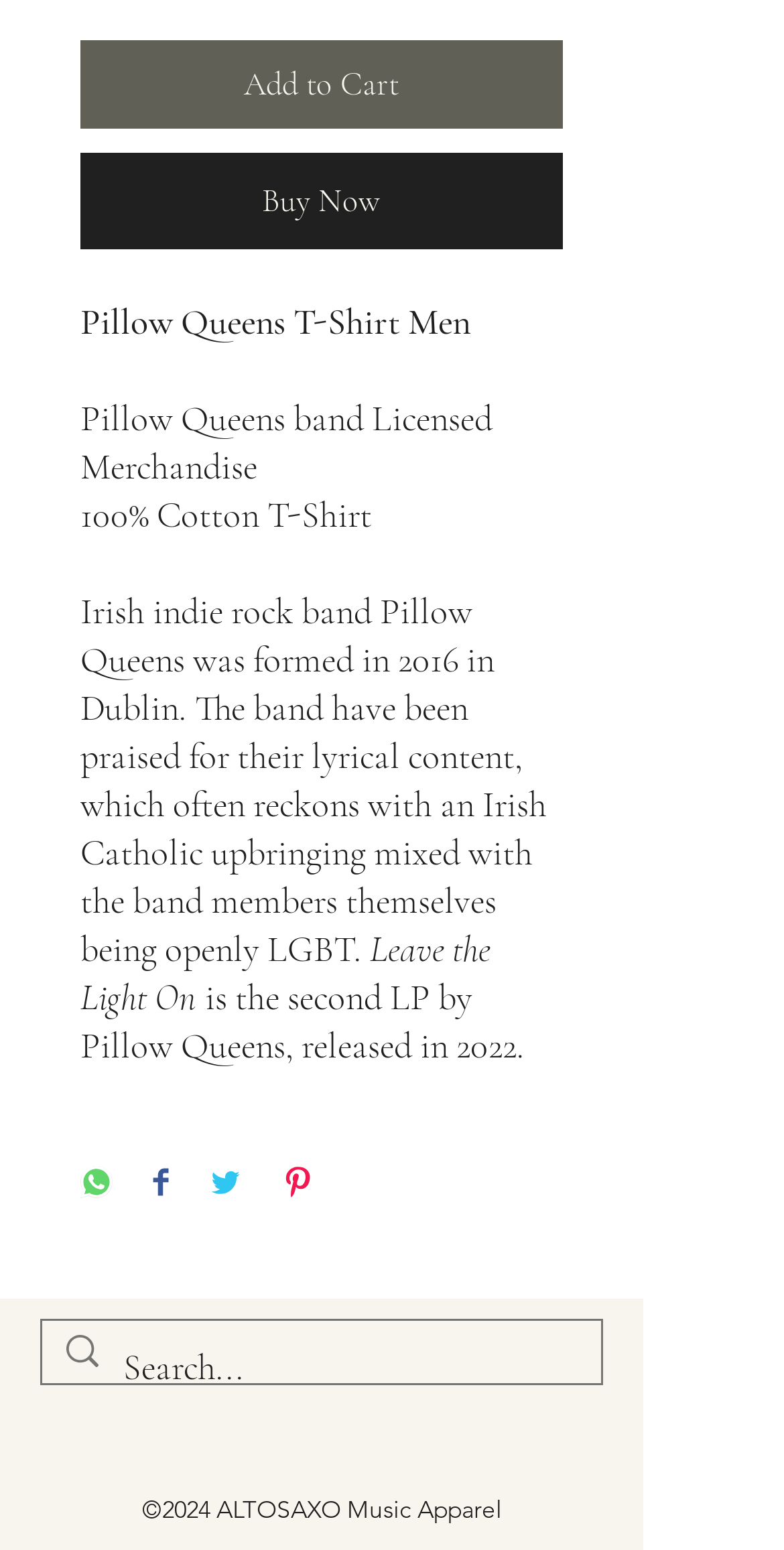Please specify the bounding box coordinates of the clickable section necessary to execute the following command: "Visit Facebook page".

[0.269, 0.906, 0.321, 0.932]